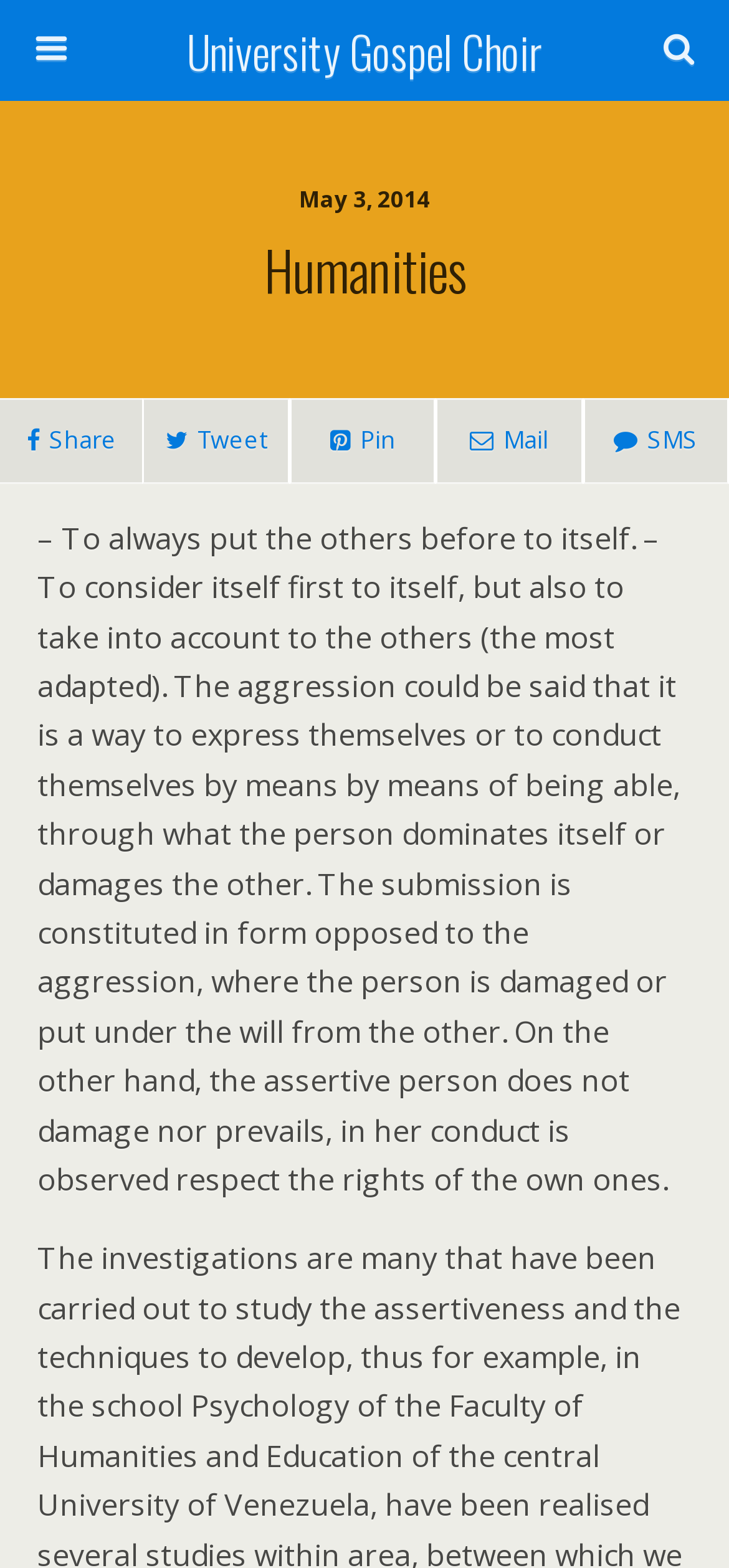How many social media sharing links are available?
Look at the image and respond with a one-word or short phrase answer.

4